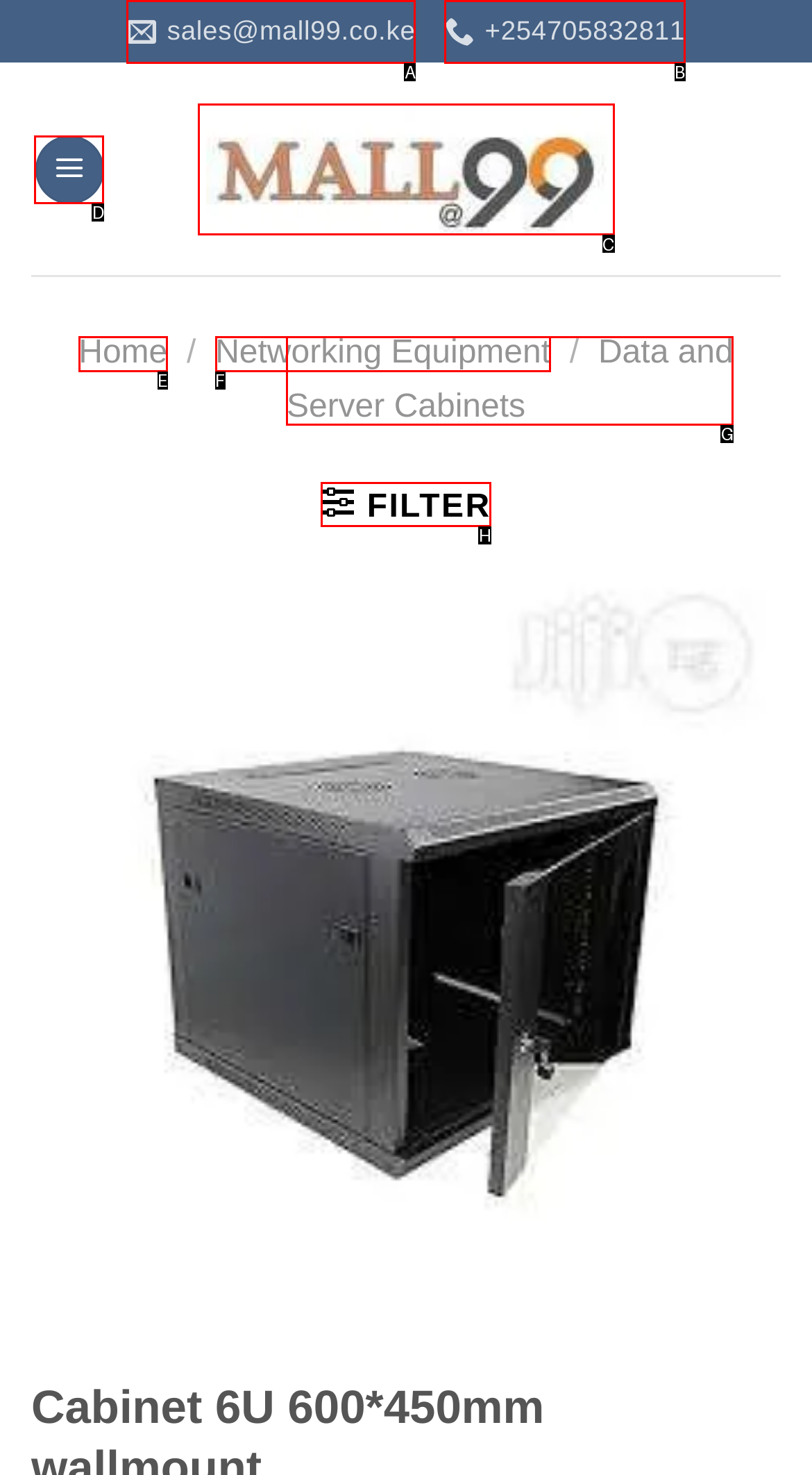Tell me which one HTML element I should click to complete the following task: Filter data and server cabinets Answer with the option's letter from the given choices directly.

H